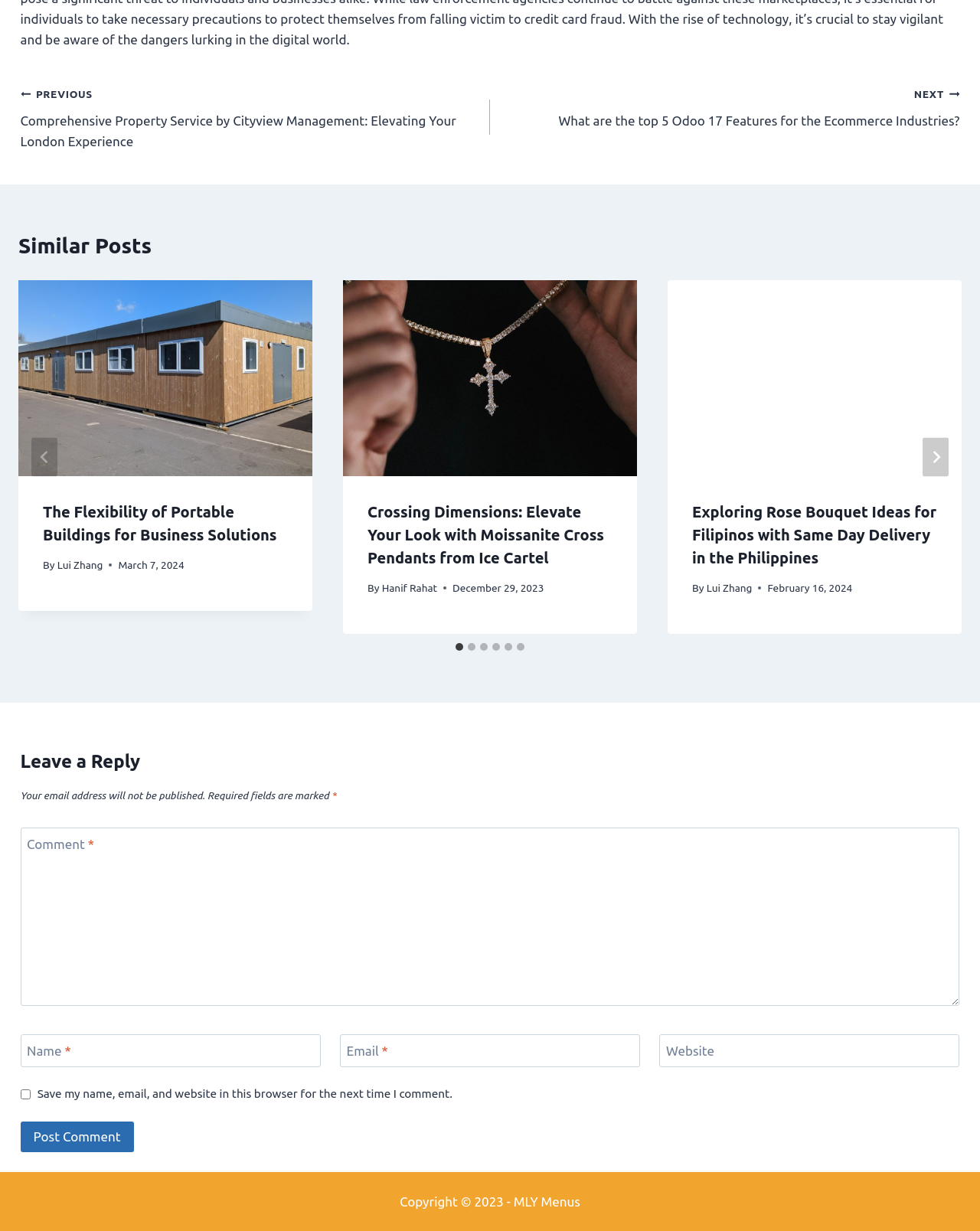Please provide a one-word or short phrase answer to the question:
What is the title of the first similar post?

The Flexibility of Portable Buildings for Business Solutions